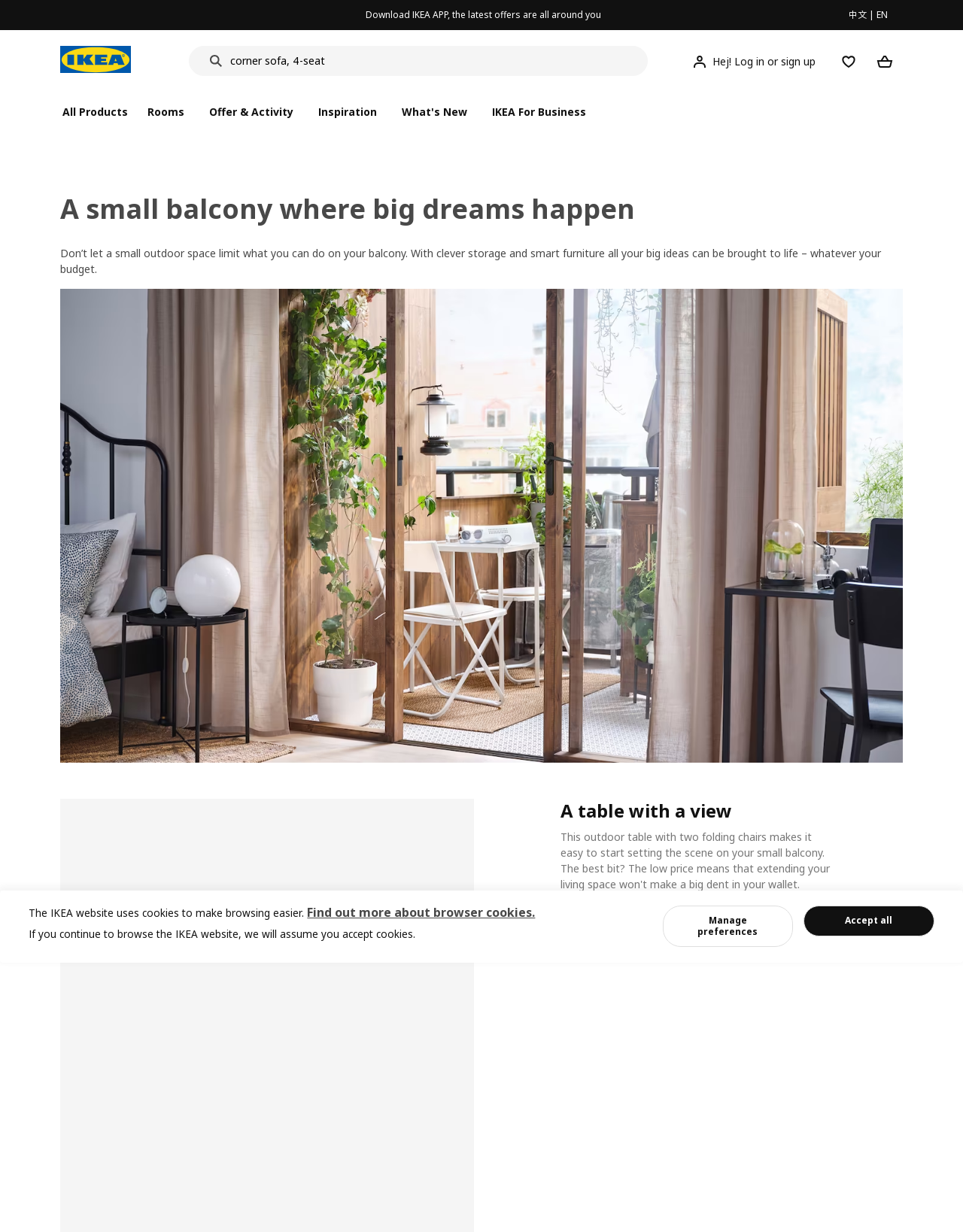Using the provided element description, identify the bounding box coordinates as (top-left x, top-left y, bottom-right x, bottom-right y). Ensure all values are between 0 and 1. Description: corner sofa, 4-seat

[0.239, 0.059, 0.337, 0.076]